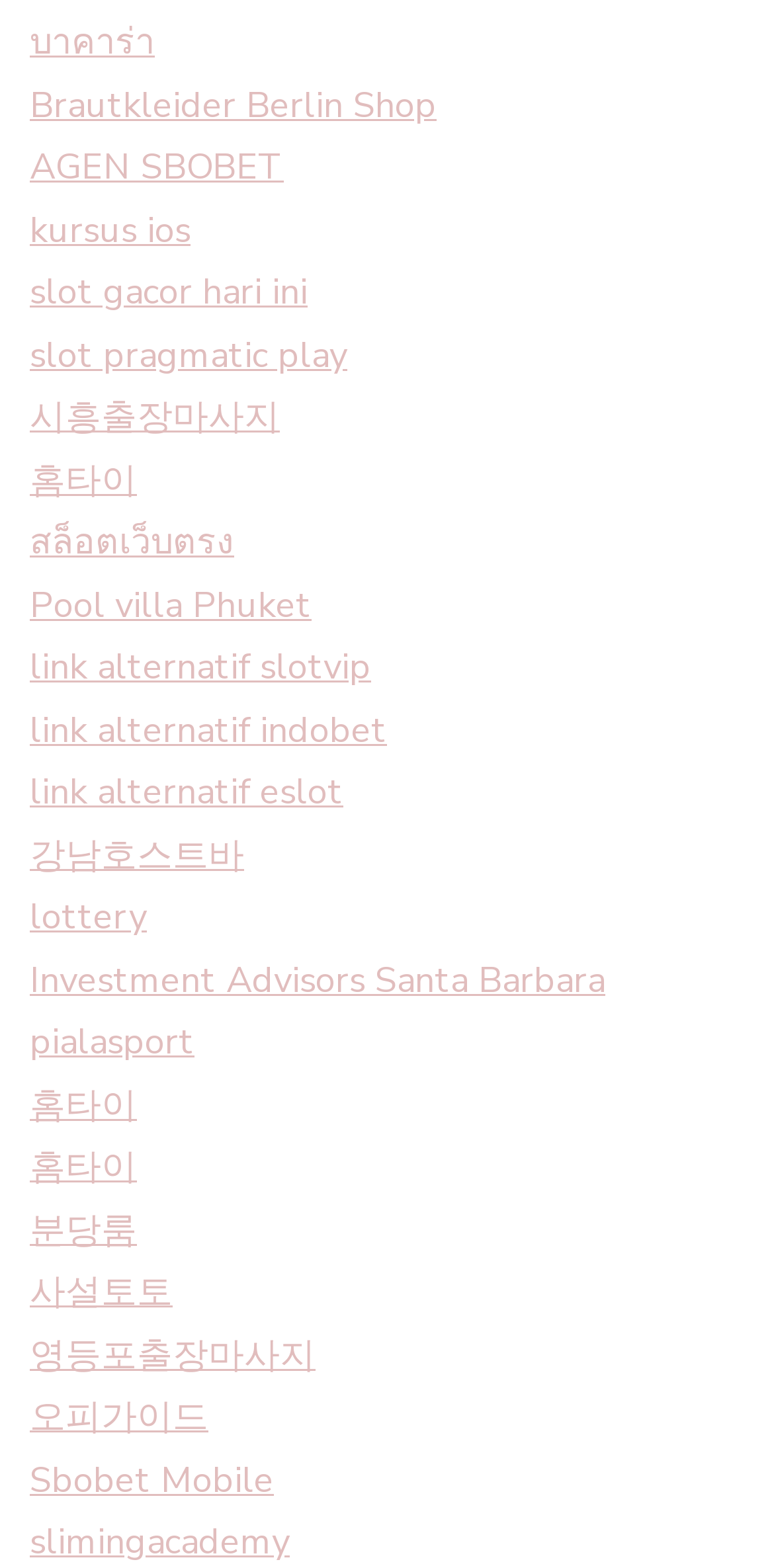Locate the bounding box coordinates of the area that needs to be clicked to fulfill the following instruction: "Click on the link to play baccarat". The coordinates should be in the format of four float numbers between 0 and 1, namely [left, top, right, bottom].

[0.038, 0.012, 0.2, 0.042]